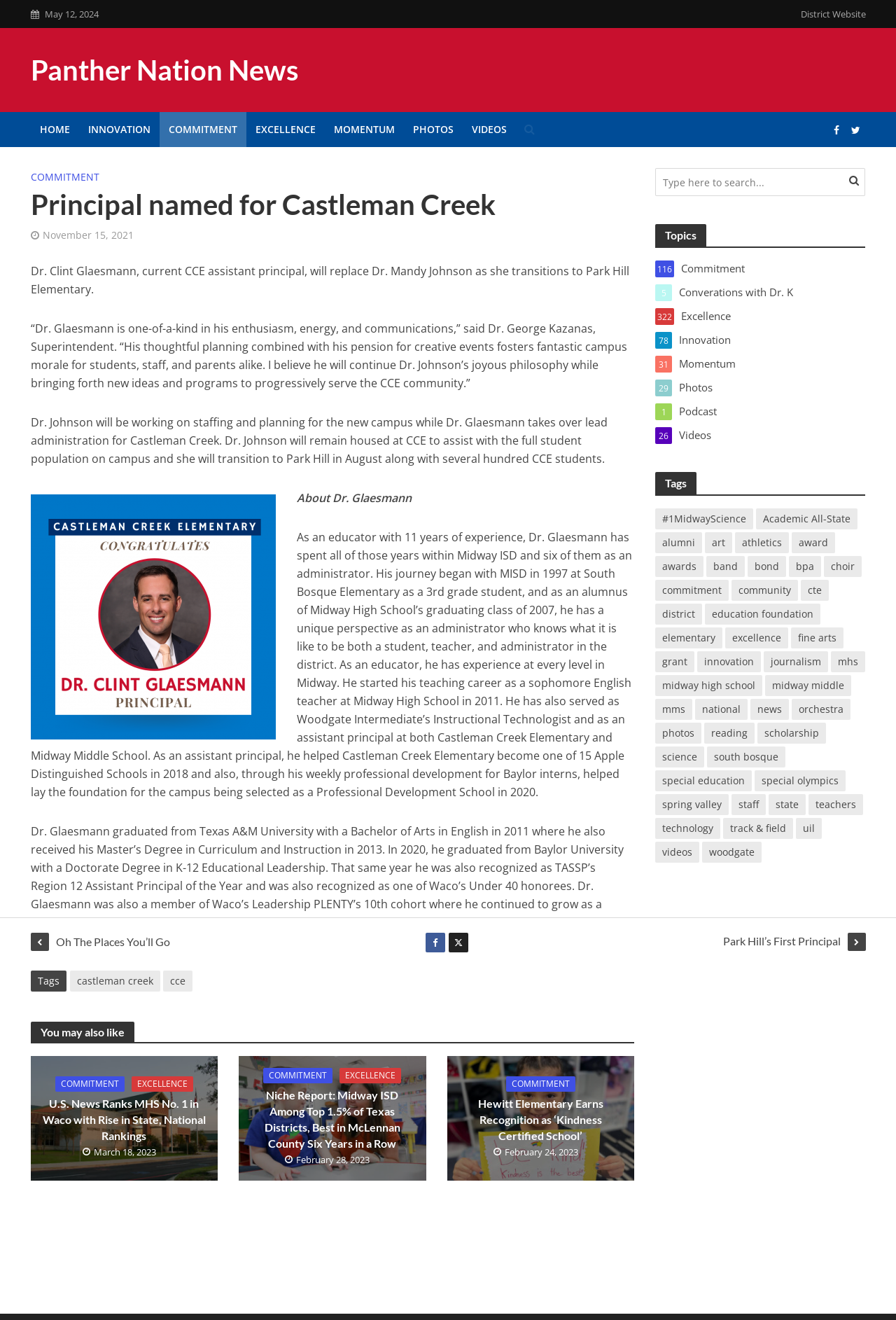Using the format (top-left x, top-left y, bottom-right x, bottom-right y), and given the element description, identify the bounding box coordinates within the screenshot: Commitment

[0.034, 0.129, 0.111, 0.142]